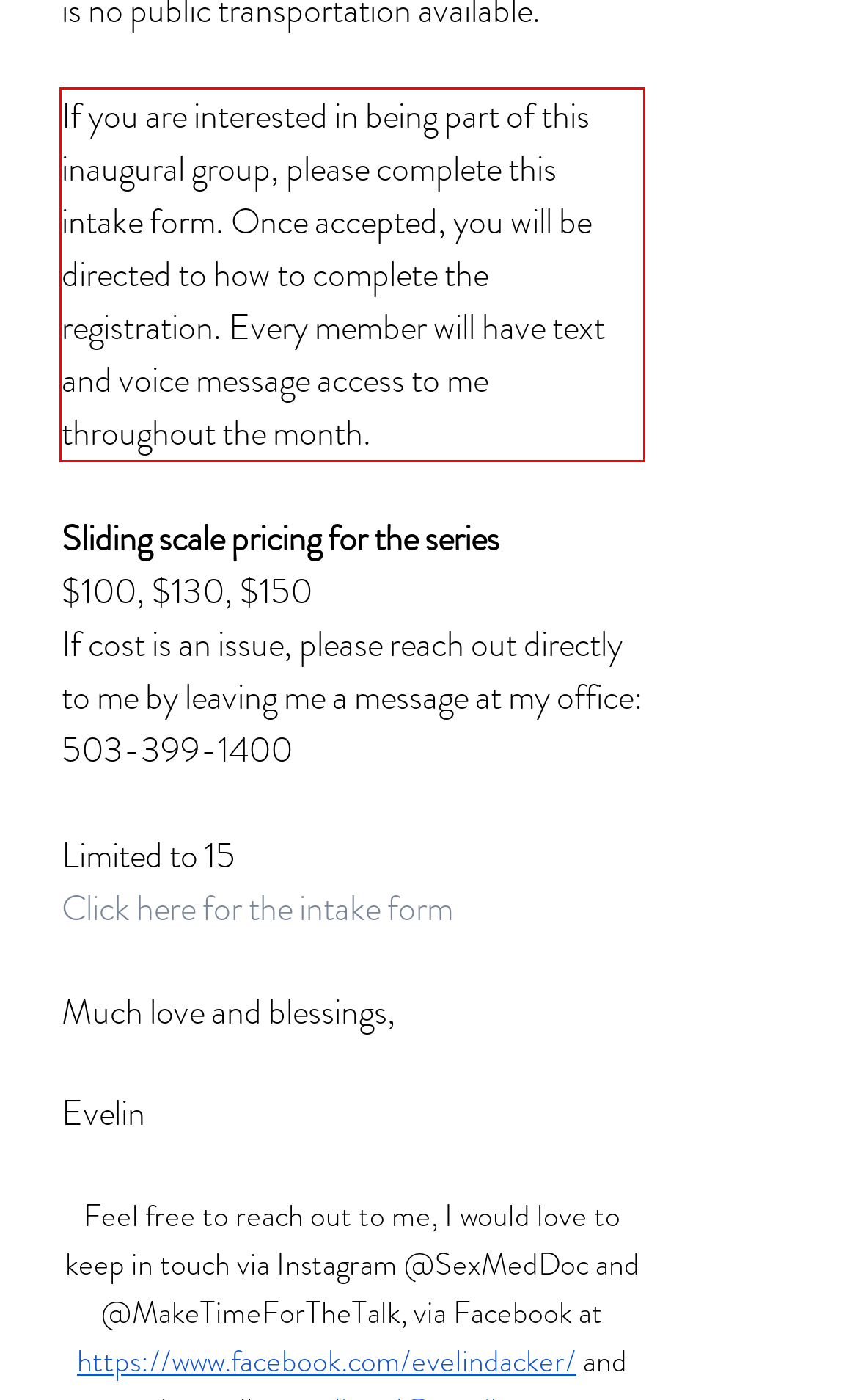Analyze the webpage screenshot and use OCR to recognize the text content in the red bounding box.

If you are interested in being part of this inaugural group, please complete this intake form. Once accepted, you will be directed to how to complete the registration. Every member will have text and voice message access to me throughout the month.